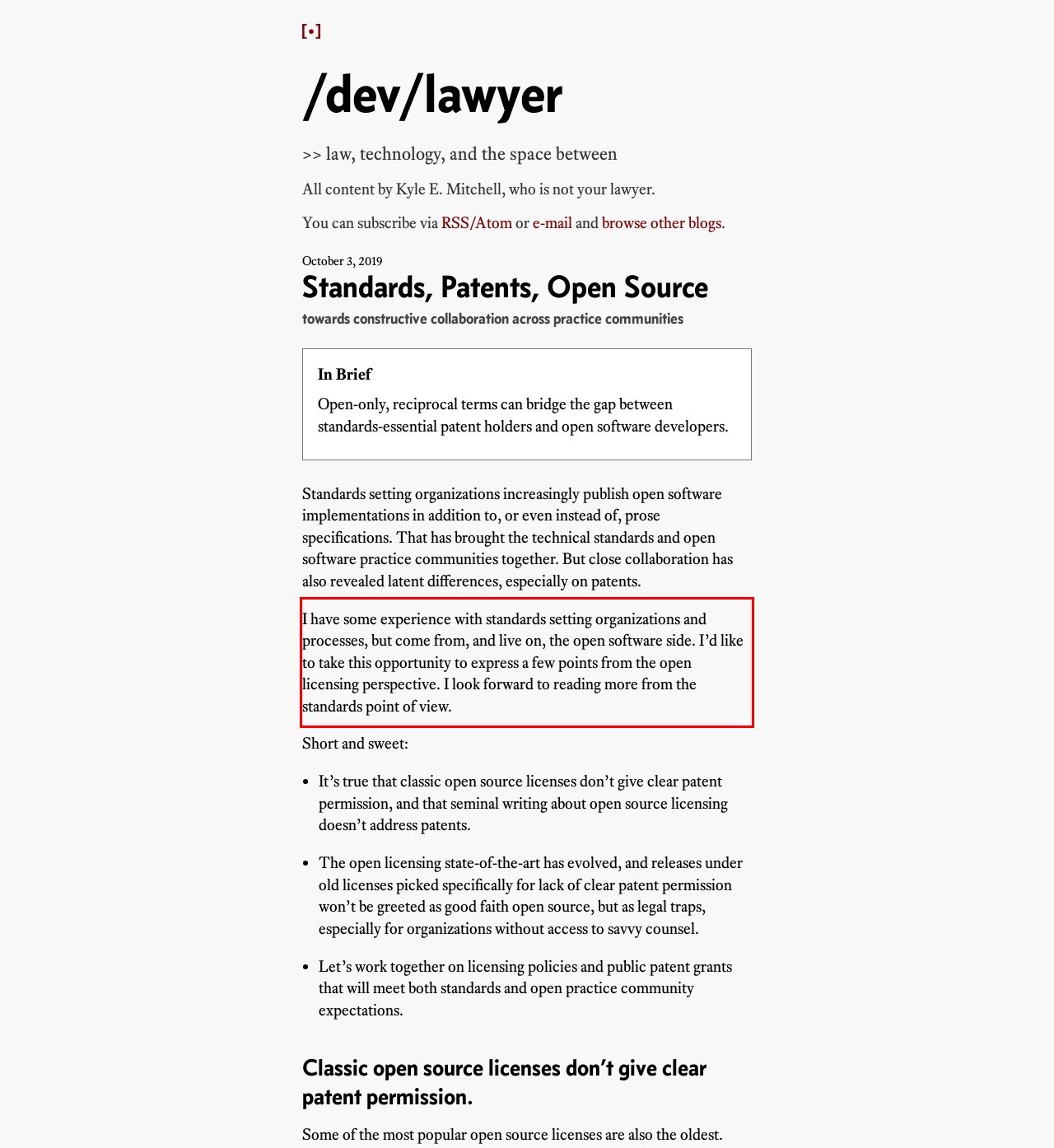Given a screenshot of a webpage with a red bounding box, please identify and retrieve the text inside the red rectangle.

I have some experience with standards setting organizations and processes, but come from, and live on, the open software side. I’d like to take this opportunity to express a few points from the open licensing perspective. I look forward to reading more from the standards point of view.